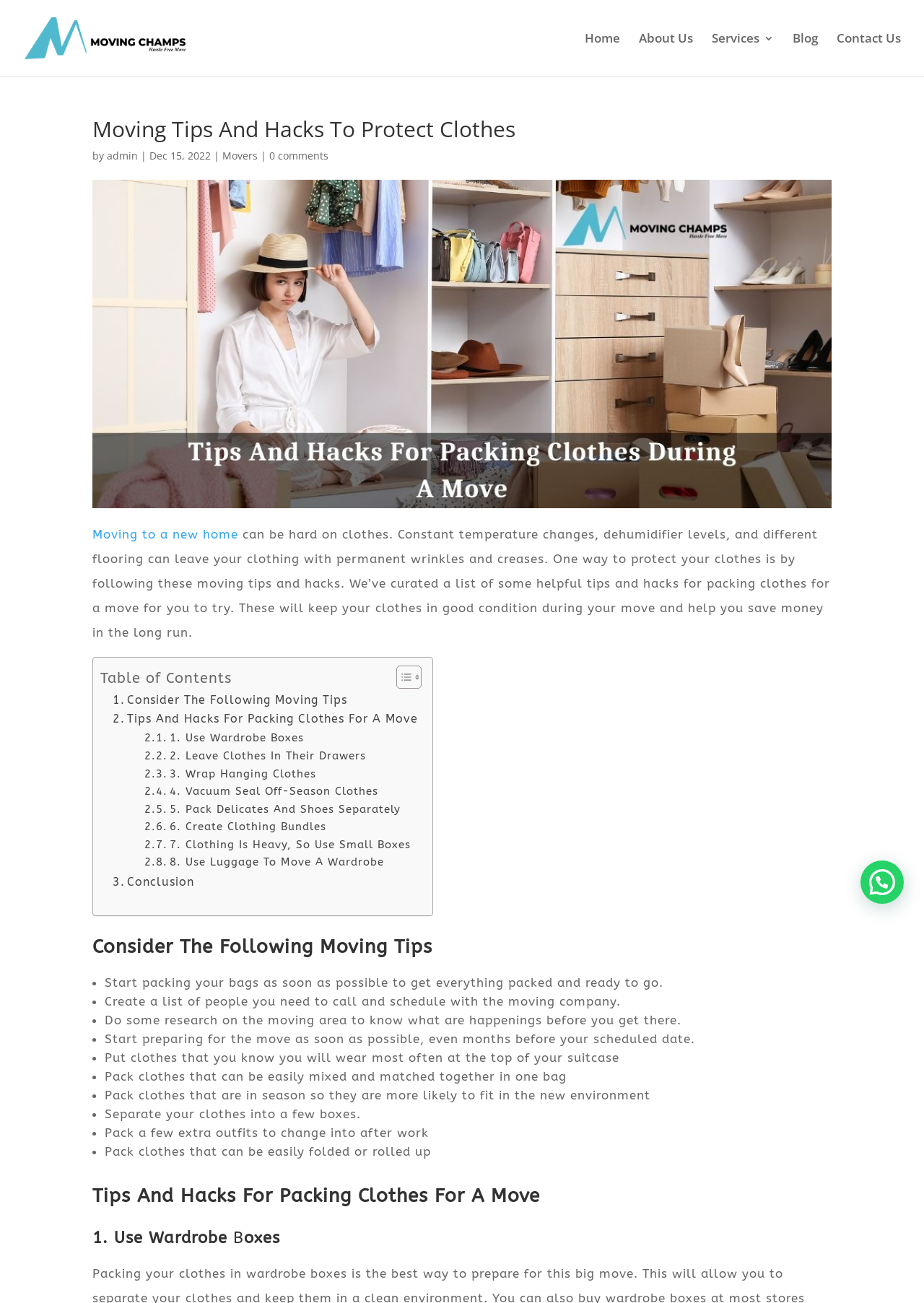Please give the bounding box coordinates of the area that should be clicked to fulfill the following instruction: "Click on the 'Home' link". The coordinates should be in the format of four float numbers from 0 to 1, i.e., [left, top, right, bottom].

[0.633, 0.025, 0.671, 0.059]